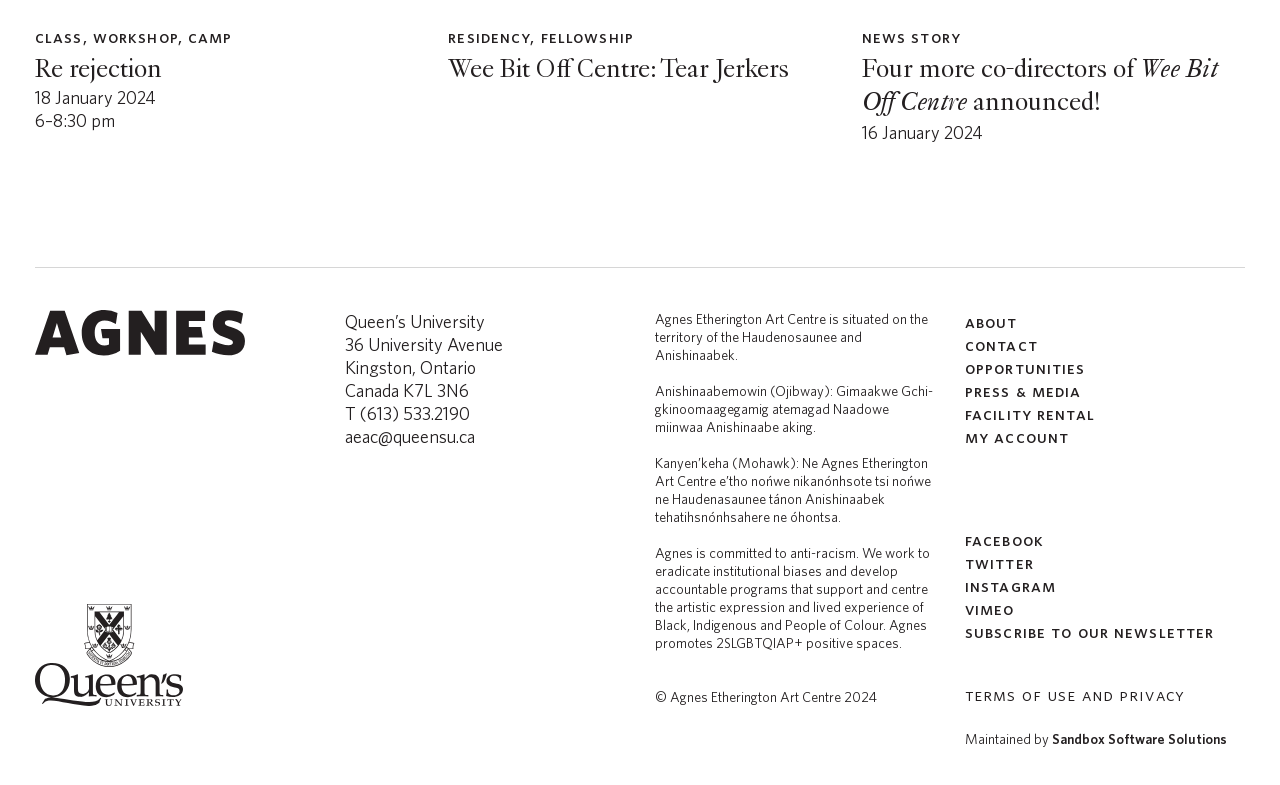What is the purpose of the art centre?
Using the image, answer in one word or phrase.

To promote artistic expression and lived experience of Black, Indigenous and People of Colour